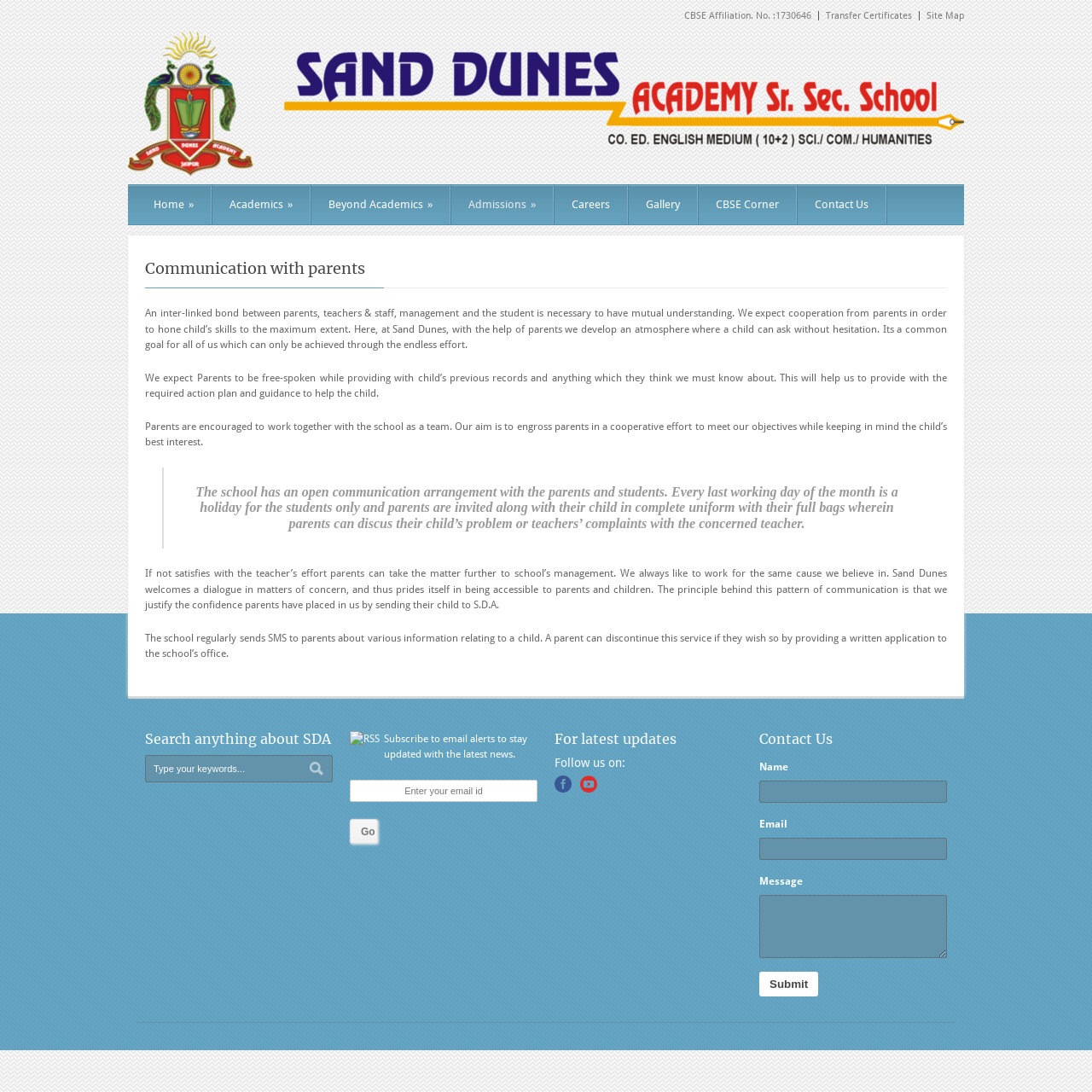Provide a short, one-word or phrase answer to the question below:
What is the affiliation number of Sand Dunes Academy?

1730646